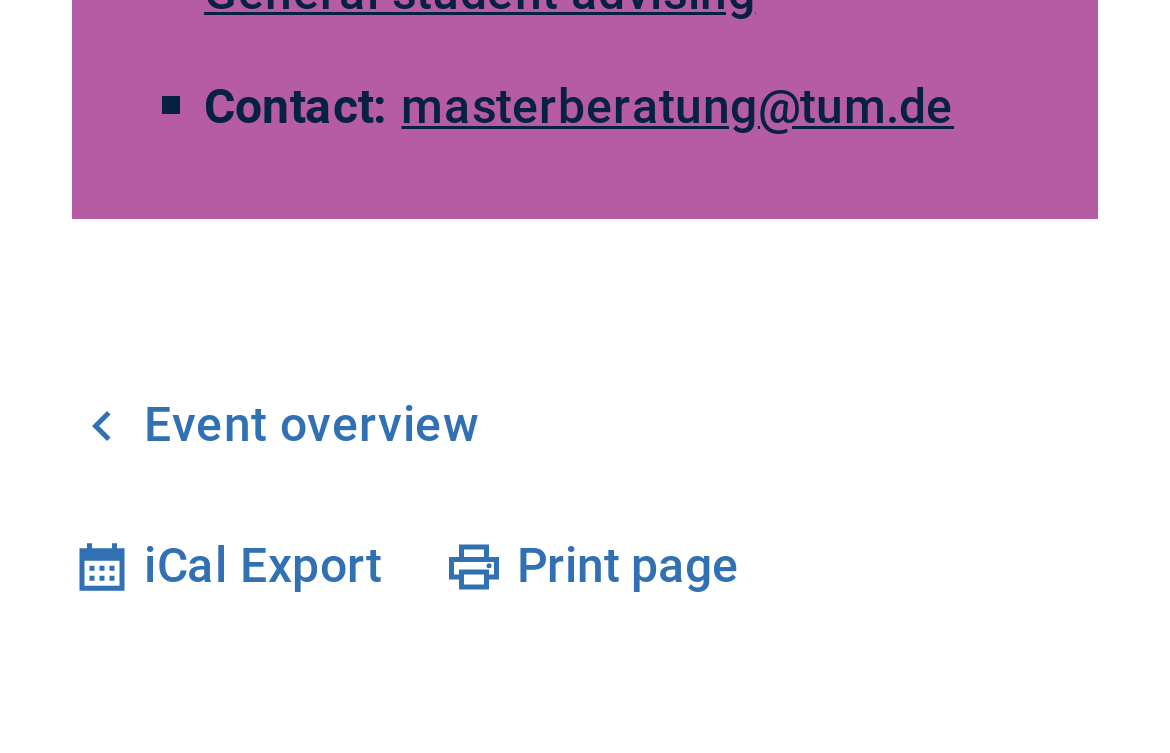What is the vertical position of the 'Event overview' link?
Based on the screenshot, respond with a single word or phrase.

Above the 'iCal Export' link